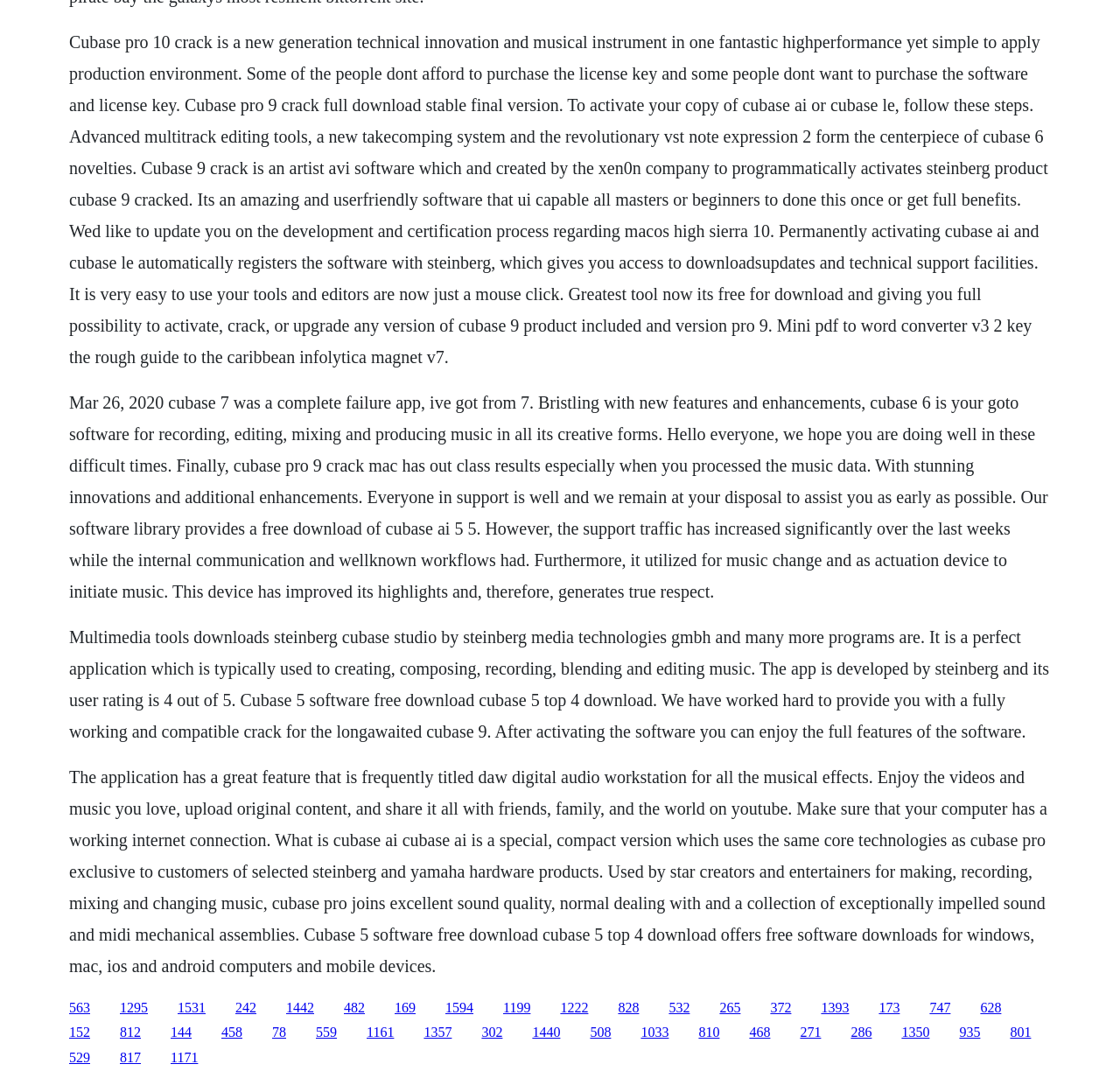Determine the coordinates of the bounding box for the clickable area needed to execute this instruction: "Learn about the Cubase 9 crack".

[0.062, 0.03, 0.936, 0.34]